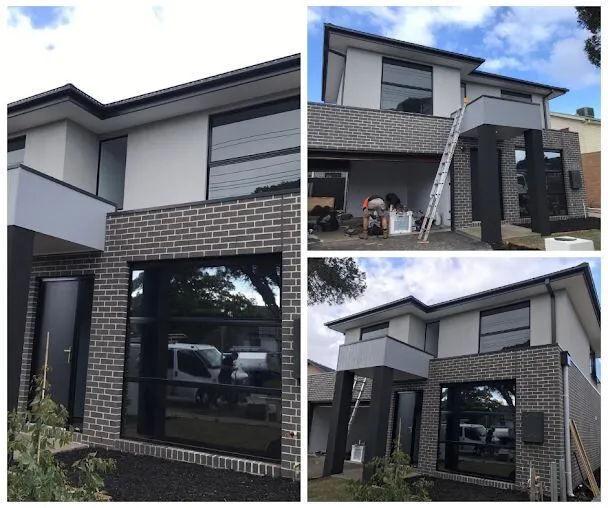What is the individual on the ladder doing?
Provide a comprehensive and detailed answer to the question.

The caption states that the individual on the ladder is actively engaged in painting the upper section of the house, which implies that the person is in the process of painting.